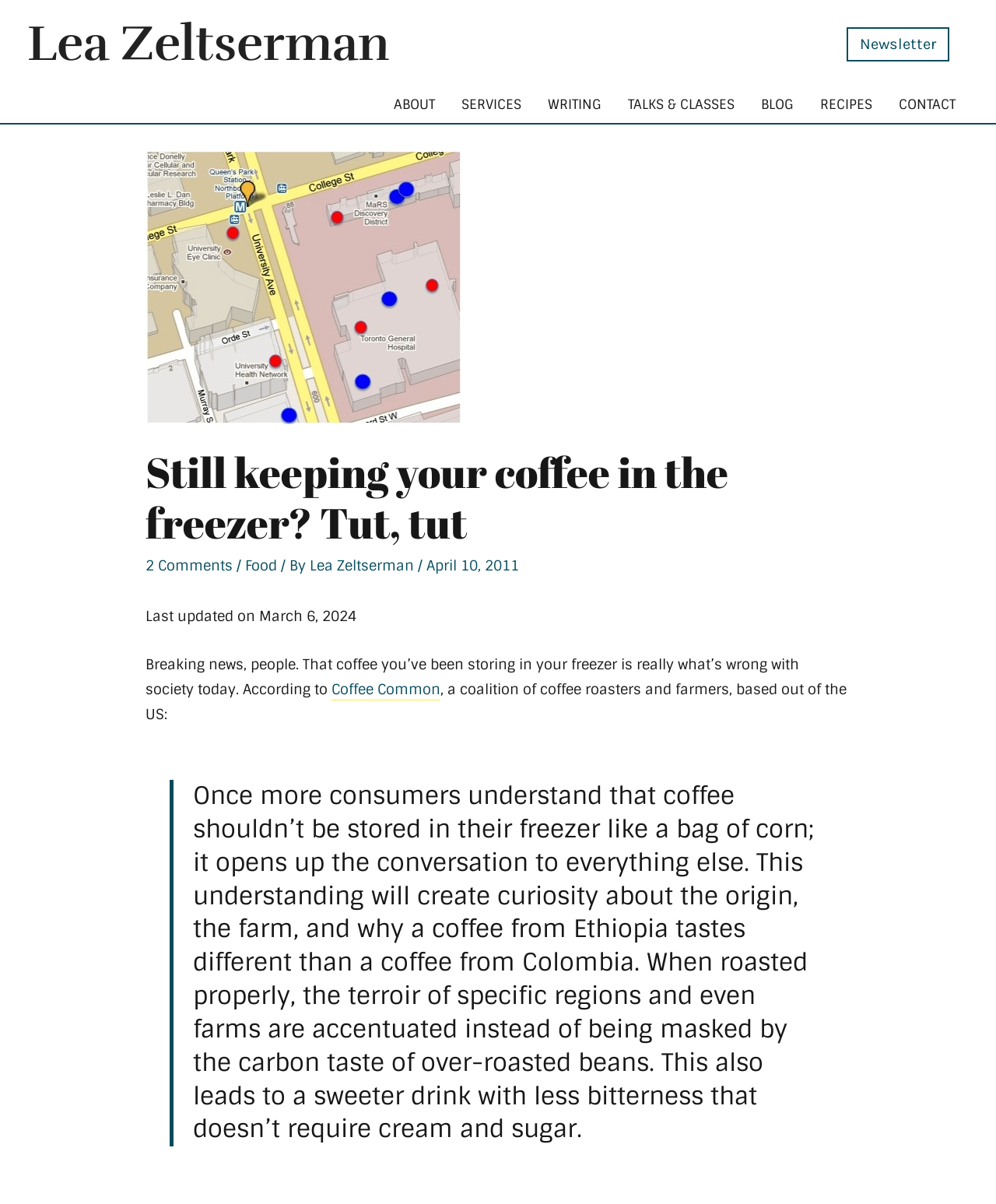Identify the bounding box coordinates of the part that should be clicked to carry out this instruction: "View the 'RECIPES' page".

[0.81, 0.074, 0.889, 0.099]